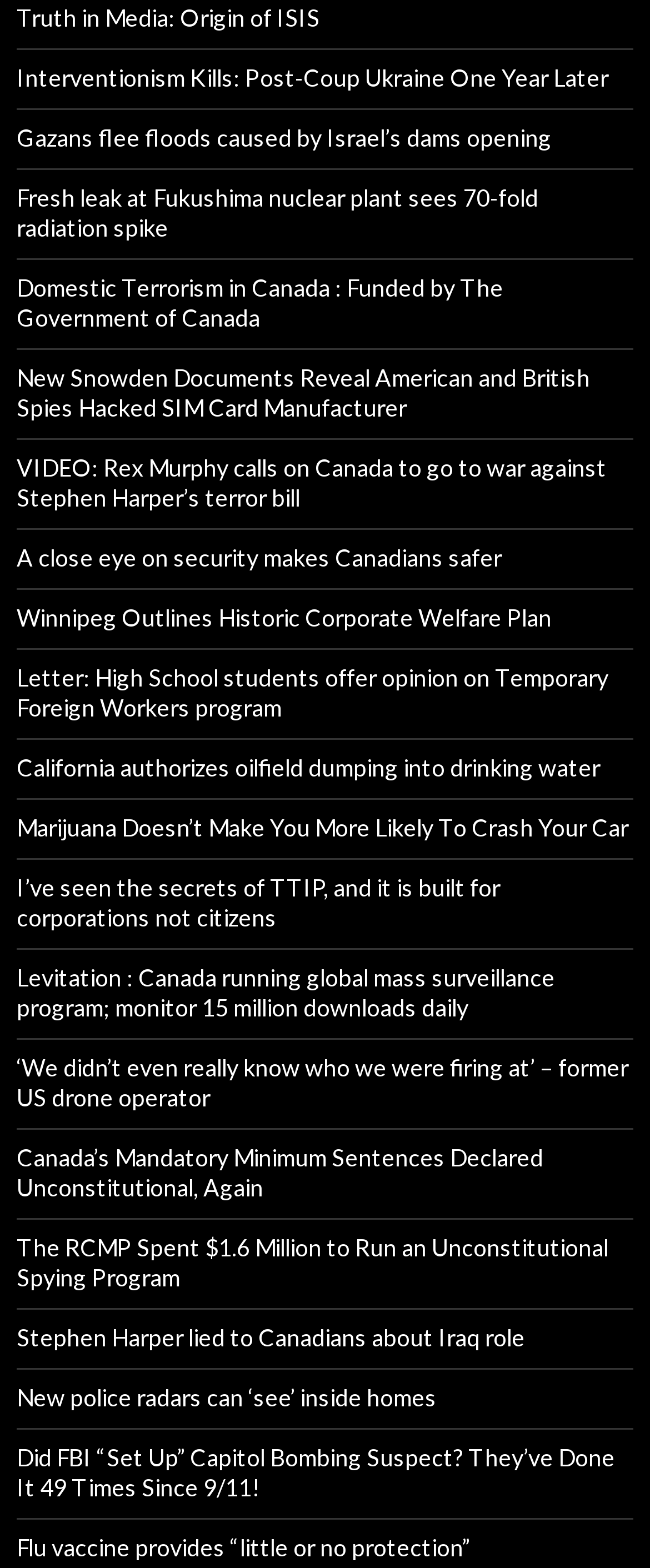What is the topic of the first link?
Provide a one-word or short-phrase answer based on the image.

Origin of ISIS